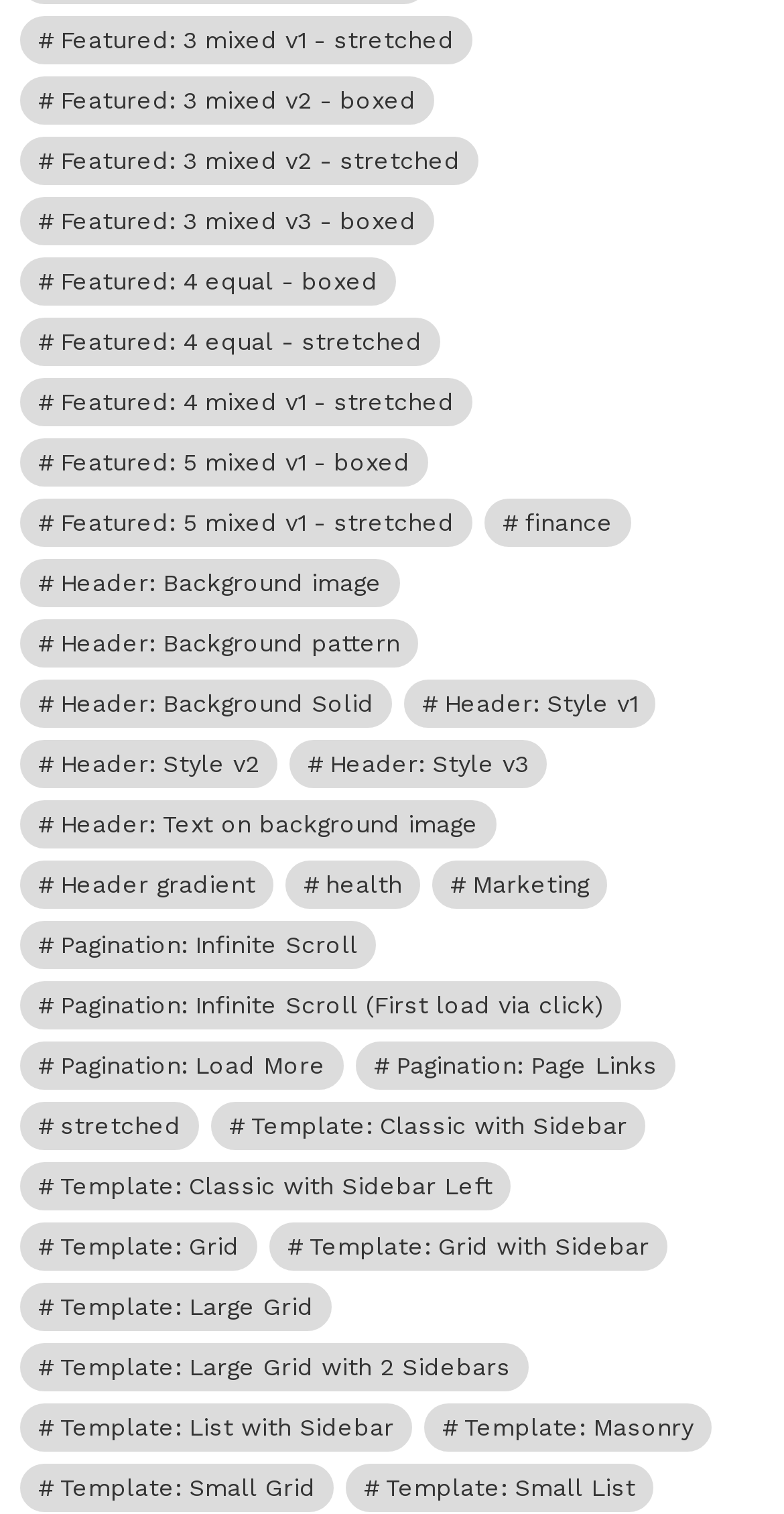What is the purpose of the 'Pagination' links?
Relying on the image, give a concise answer in one word or a brief phrase.

Loading more items